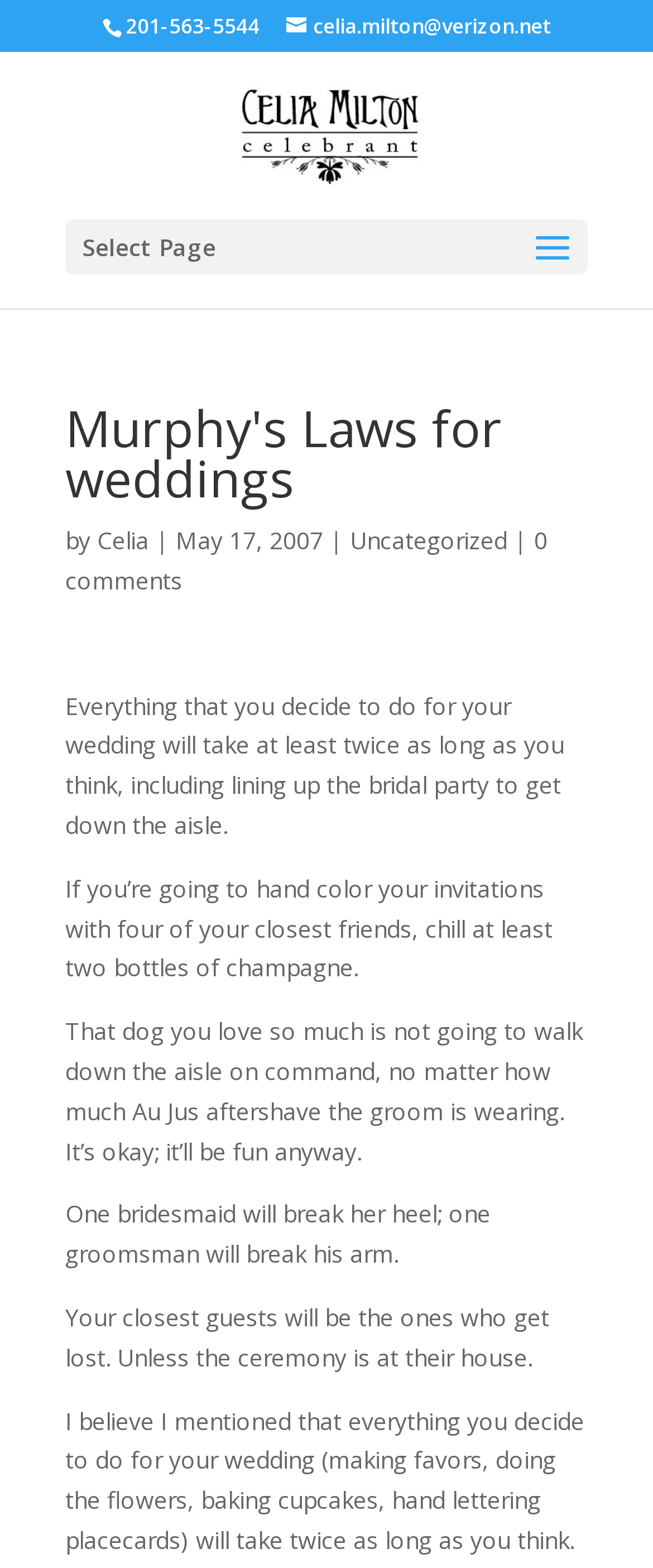What is the phone number of the wedding officiant?
Based on the image, provide a one-word or brief-phrase response.

201-563-5544